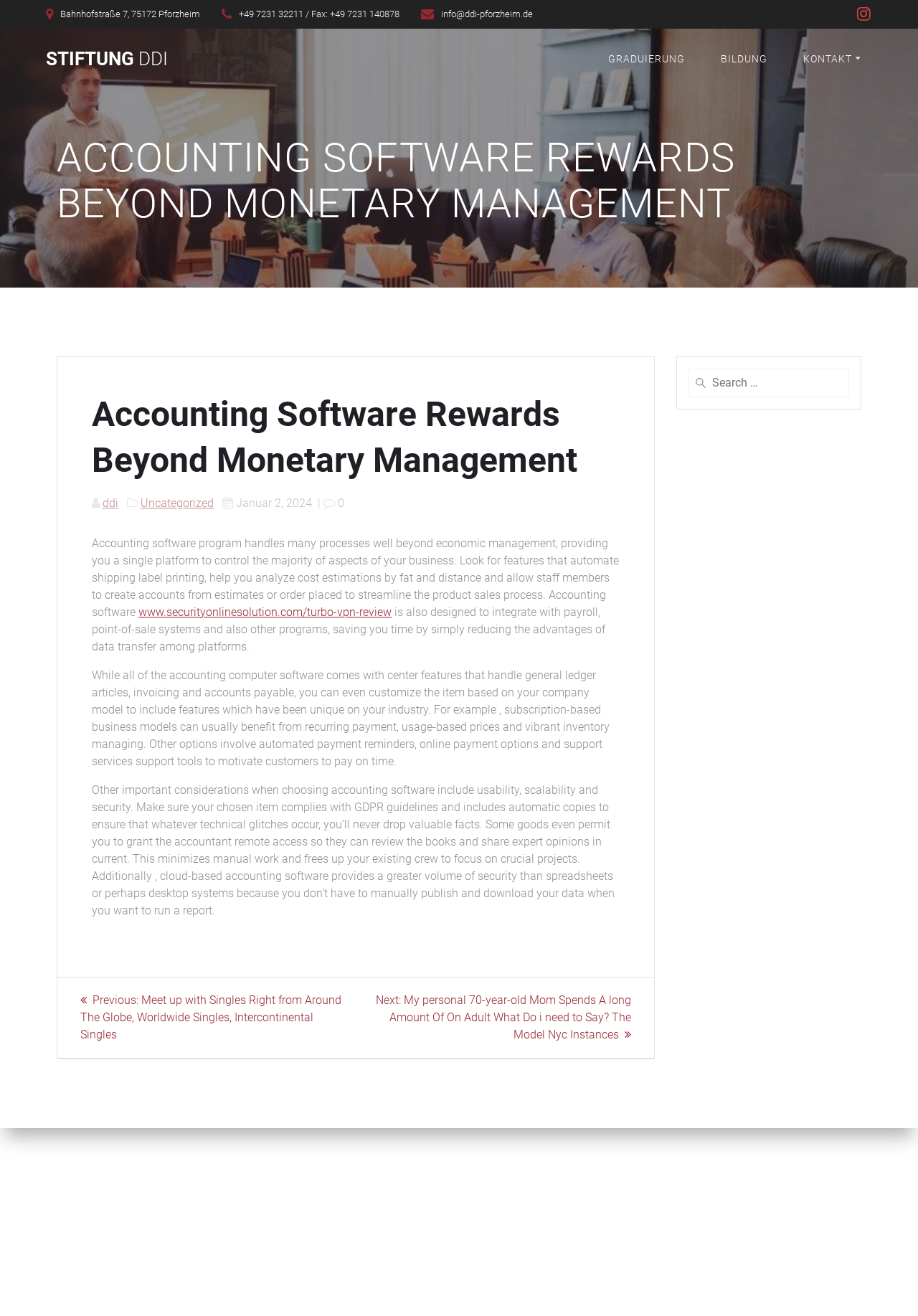Provide a brief response in the form of a single word or phrase:
Is the website available in English?

Yes